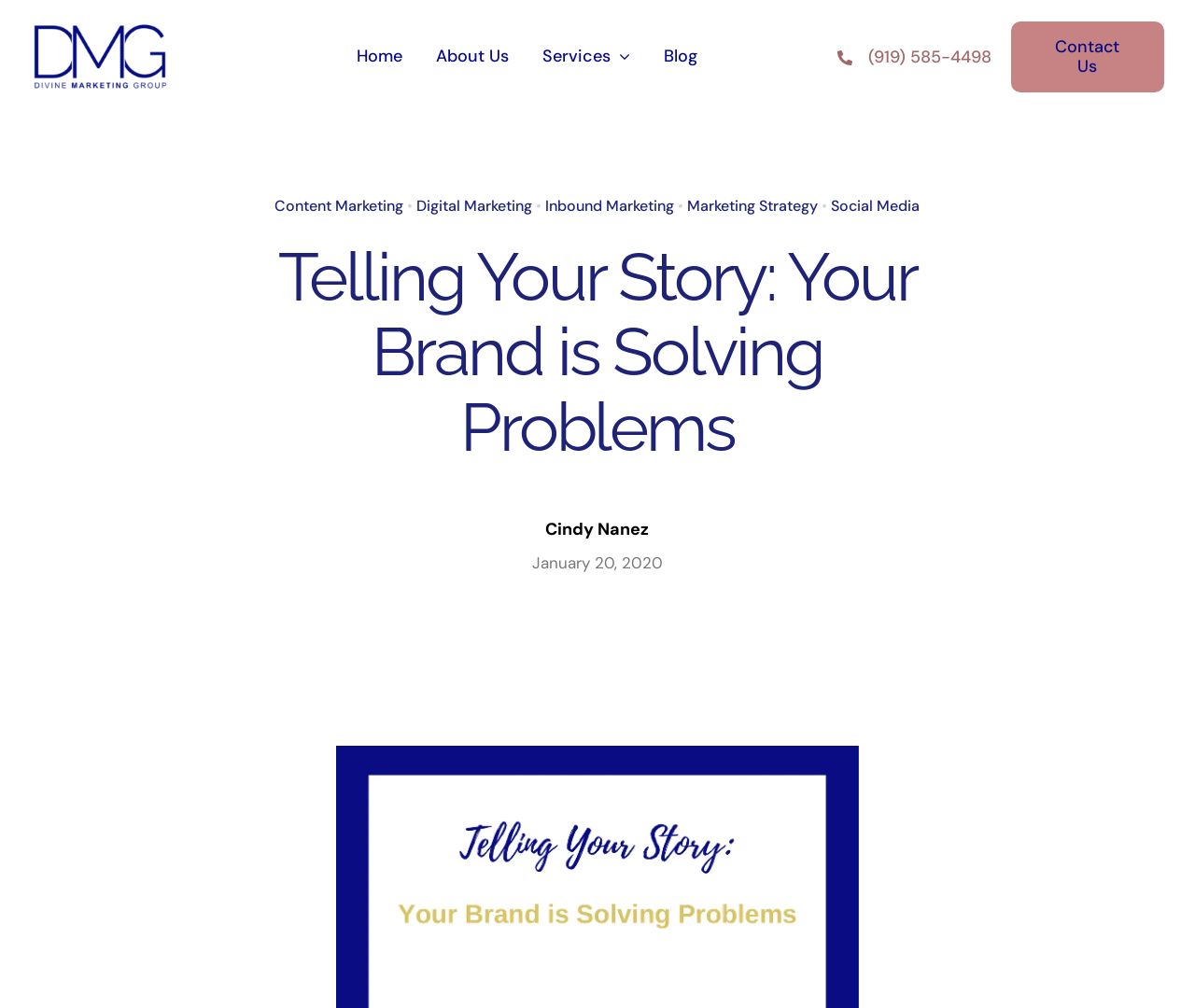How many links are there under 'Services'?
Please use the image to provide a one-word or short phrase answer.

5